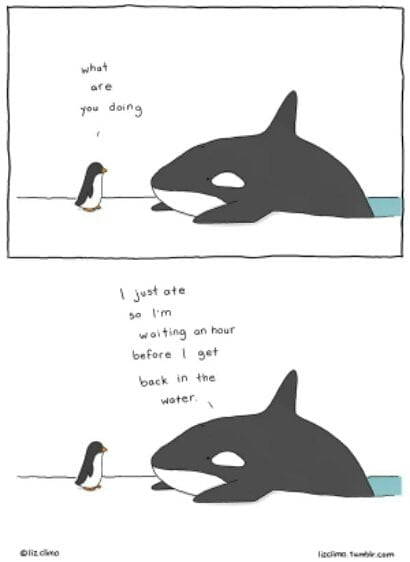Explain the image with as much detail as possible.

The image features a playful comic strip depicting a humorous interaction between a penguin and an orca (killer whale). In the top panel, the penguin curiously asks the orca, "What are you doing?" The orca, with its distinctive black and white coloring and friendly demeanor, replies in the lower panel, "I just ate so I'm waiting an hour before I get back in the water." This lighthearted dialogue cleverly plays on the common advice regarding waiting after a meal before swimming, adding a whimsical touch to the depiction of marine life. The comic successfully combines humor with a relatable experience, appealing to both animal lovers and those familiar with aquatic anecdotes.